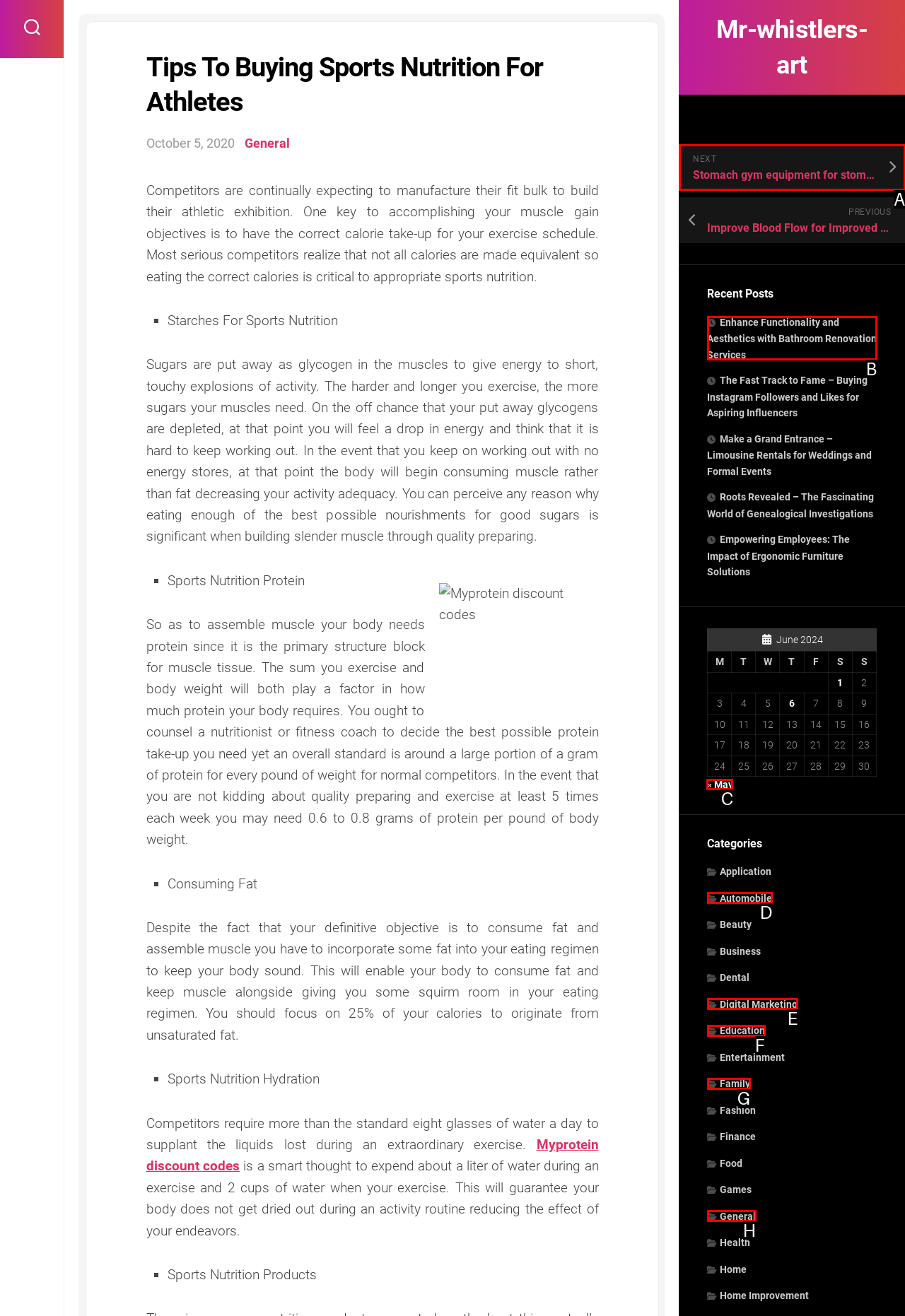Identify the correct UI element to click for this instruction: Navigate to the previous month
Respond with the appropriate option's letter from the provided choices directly.

C